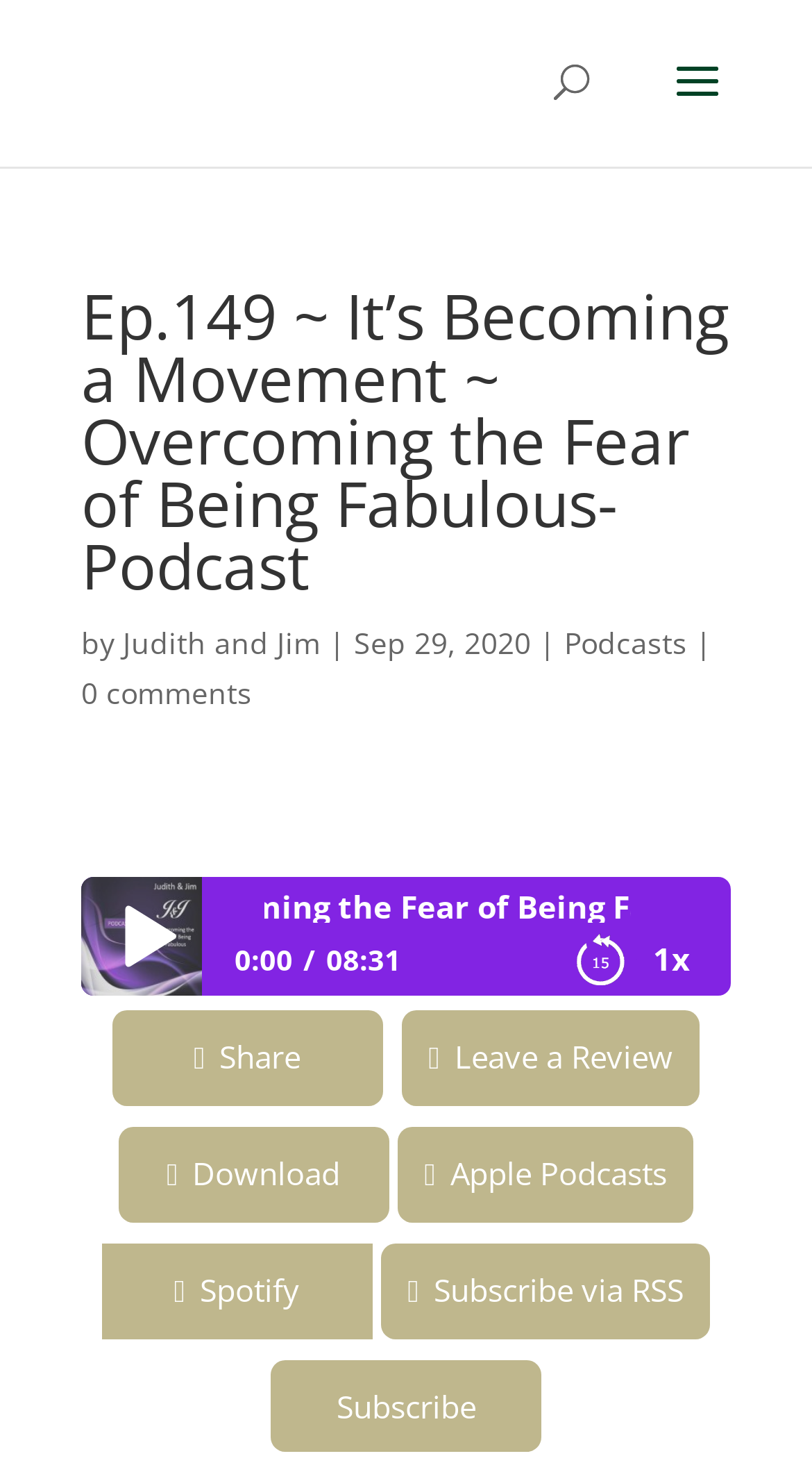Determine the bounding box coordinates of the section I need to click to execute the following instruction: "Download the podcast". Provide the coordinates as four float numbers between 0 and 1, i.e., [left, top, right, bottom].

[0.146, 0.761, 0.479, 0.826]